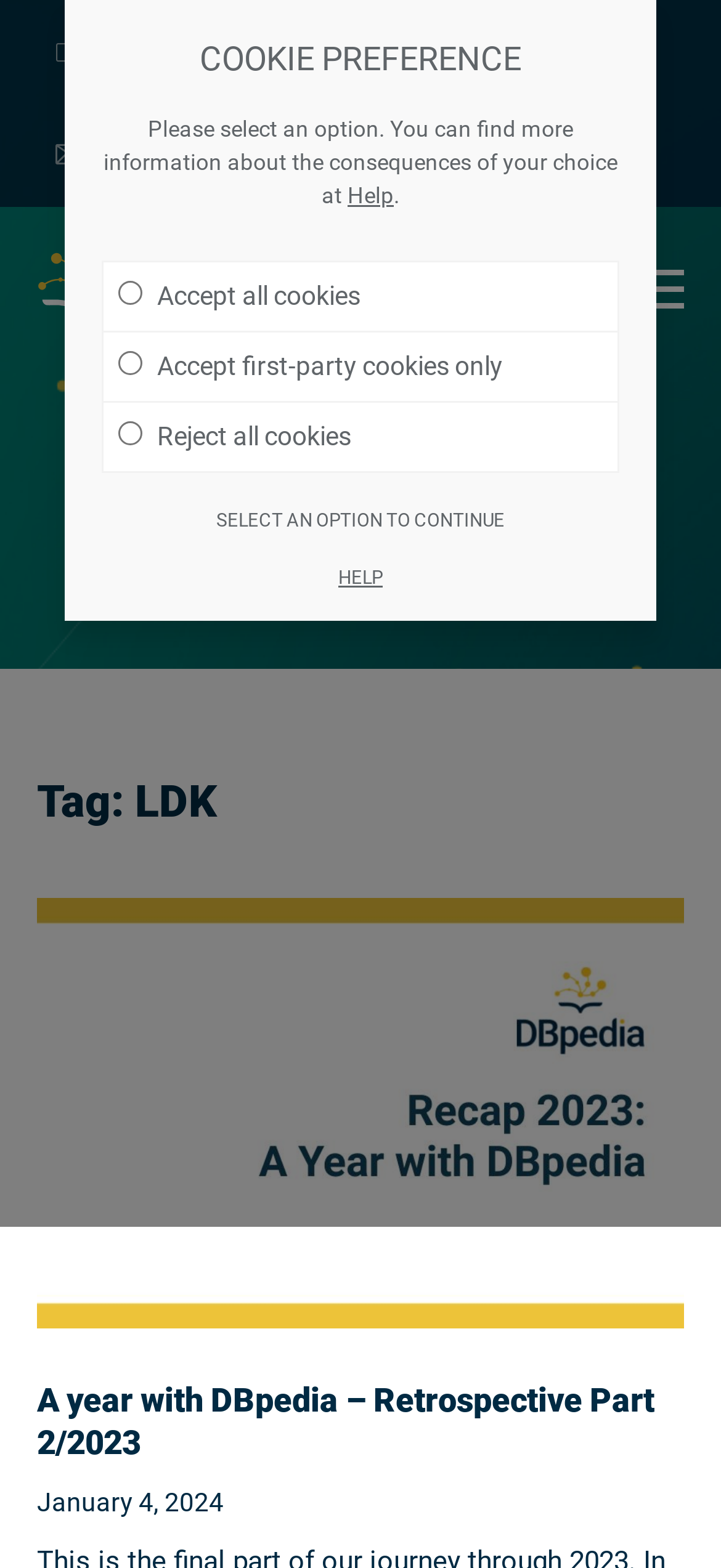Can you find the bounding box coordinates of the area I should click to execute the following instruction: "learn about dbpedia"?

[0.582, 0.0, 0.864, 0.066]